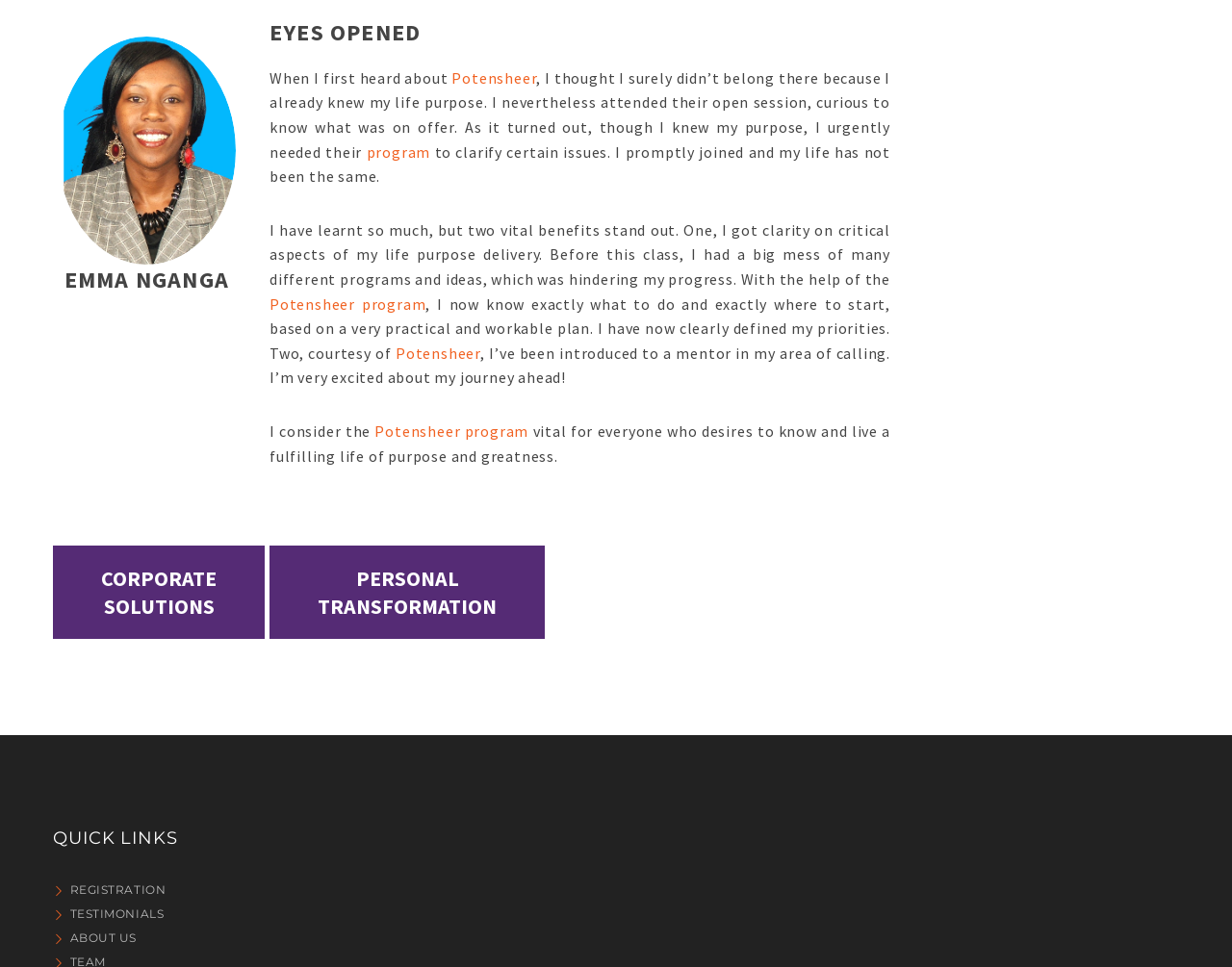Using the description: "CORPORATE SOLUTIONS", identify the bounding box of the corresponding UI element in the screenshot.

[0.082, 0.584, 0.176, 0.641]